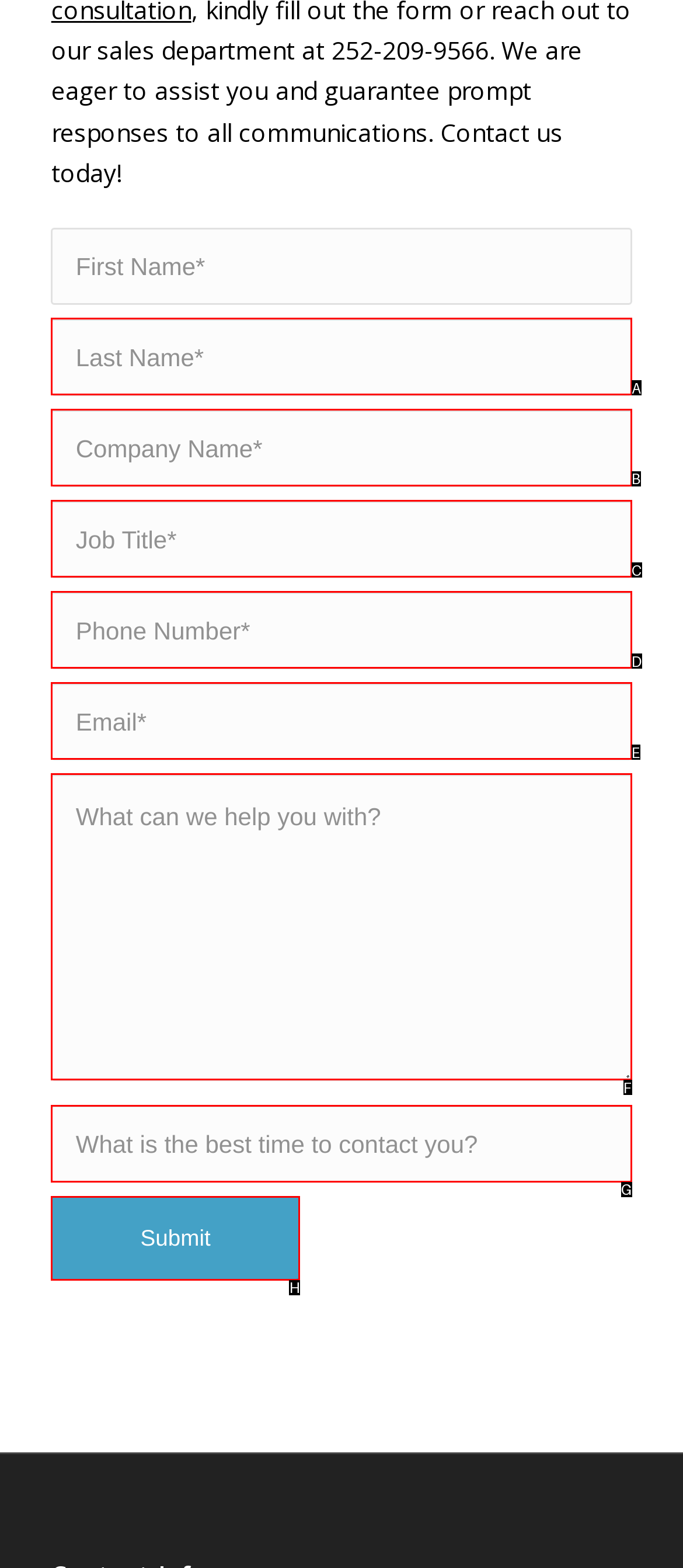Identify the correct choice to execute this task: Input company name
Respond with the letter corresponding to the right option from the available choices.

B